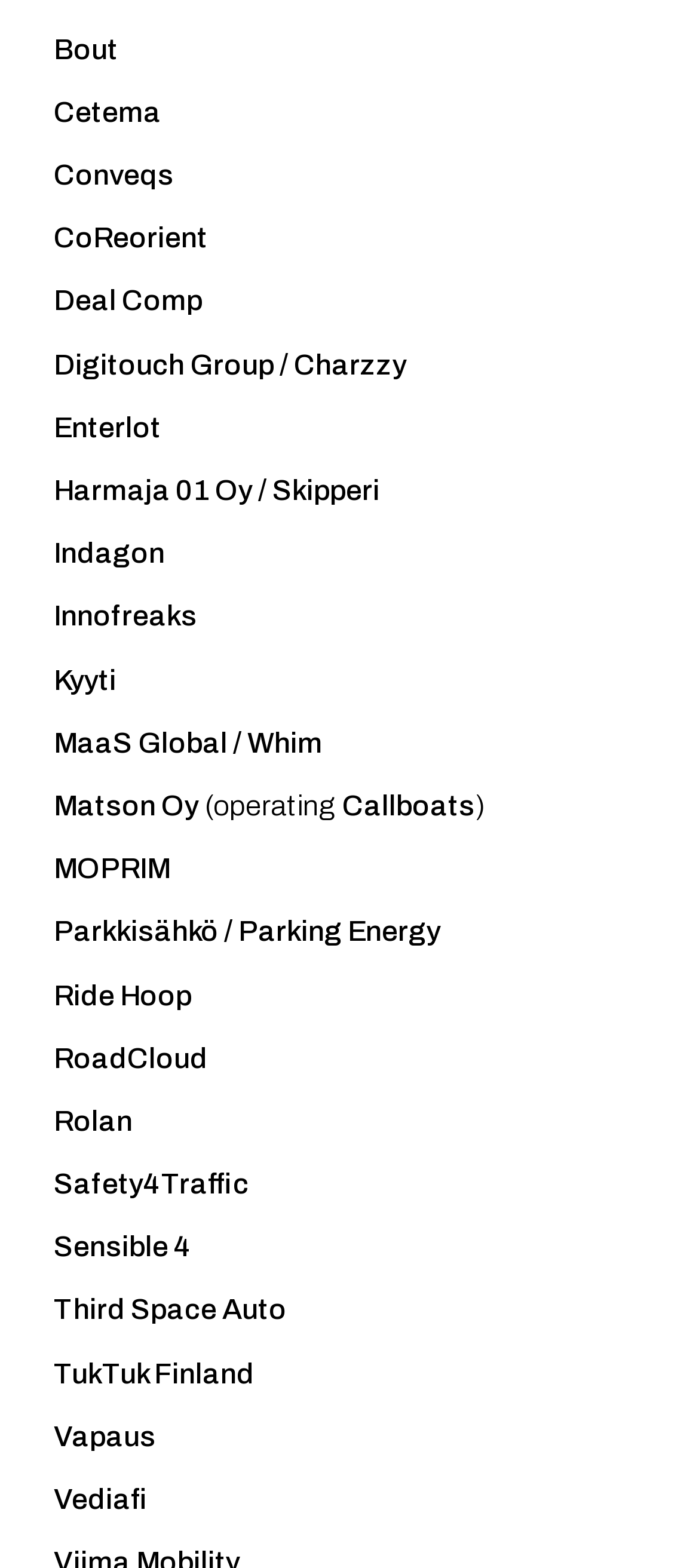Answer the following inquiry with a single word or phrase:
How many static text elements are on this webpage?

3